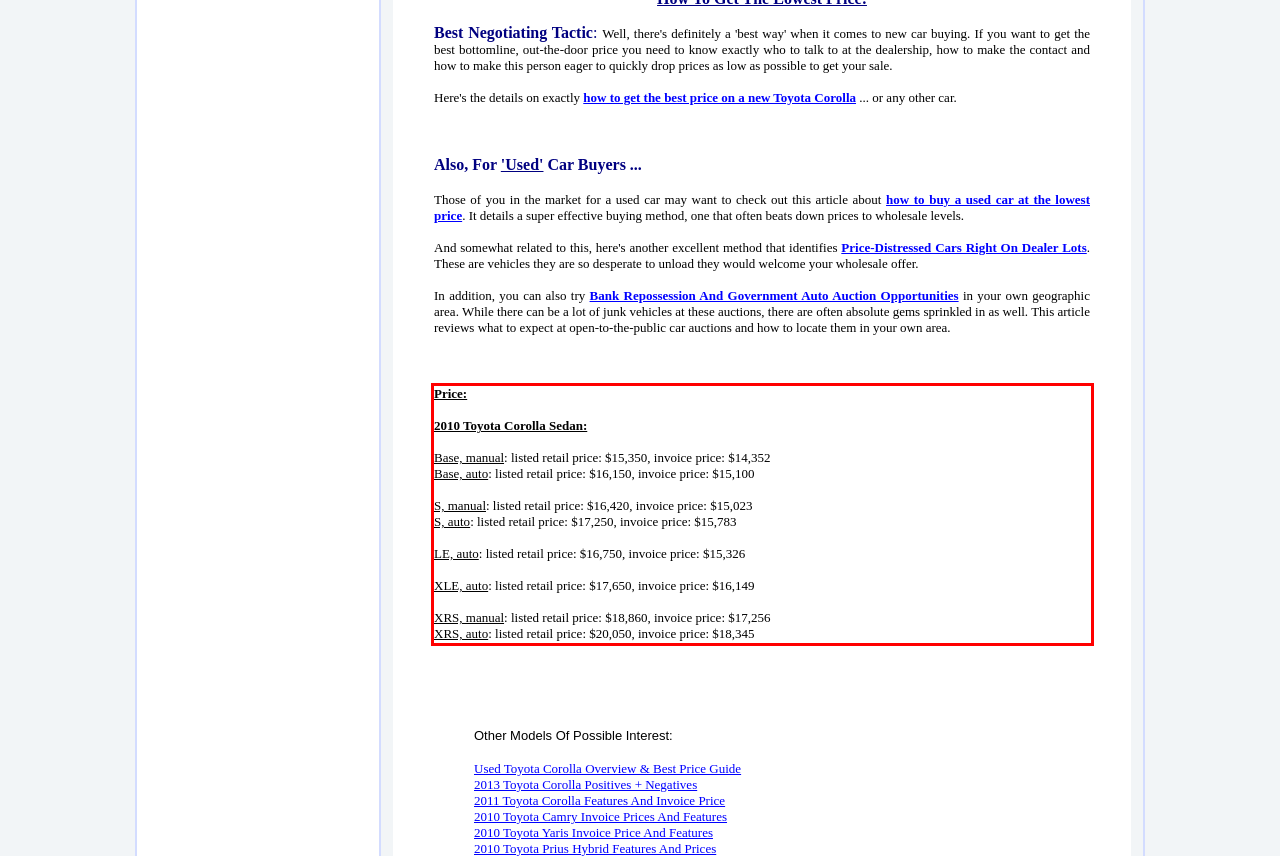Observe the screenshot of the webpage, locate the red bounding box, and extract the text content within it.

Price: 2010 Toyota Corolla Sedan: Base, manual: listed retail price: $15,350, invoice price: $14,352 Base, auto: listed retail price: $16,150, invoice price: $15,100 S, manual: listed retail price: $16,420, invoice price: $15,023 S, auto: listed retail price: $17,250, invoice price: $15,783 LE, auto: listed retail price: $16,750, invoice price: $15,326 XLE, auto: listed retail price: $17,650, invoice price: $16,149 XRS, manual: listed retail price: $18,860, invoice price: $17,256 XRS, auto: listed retail price: $20,050, invoice price: $18,345